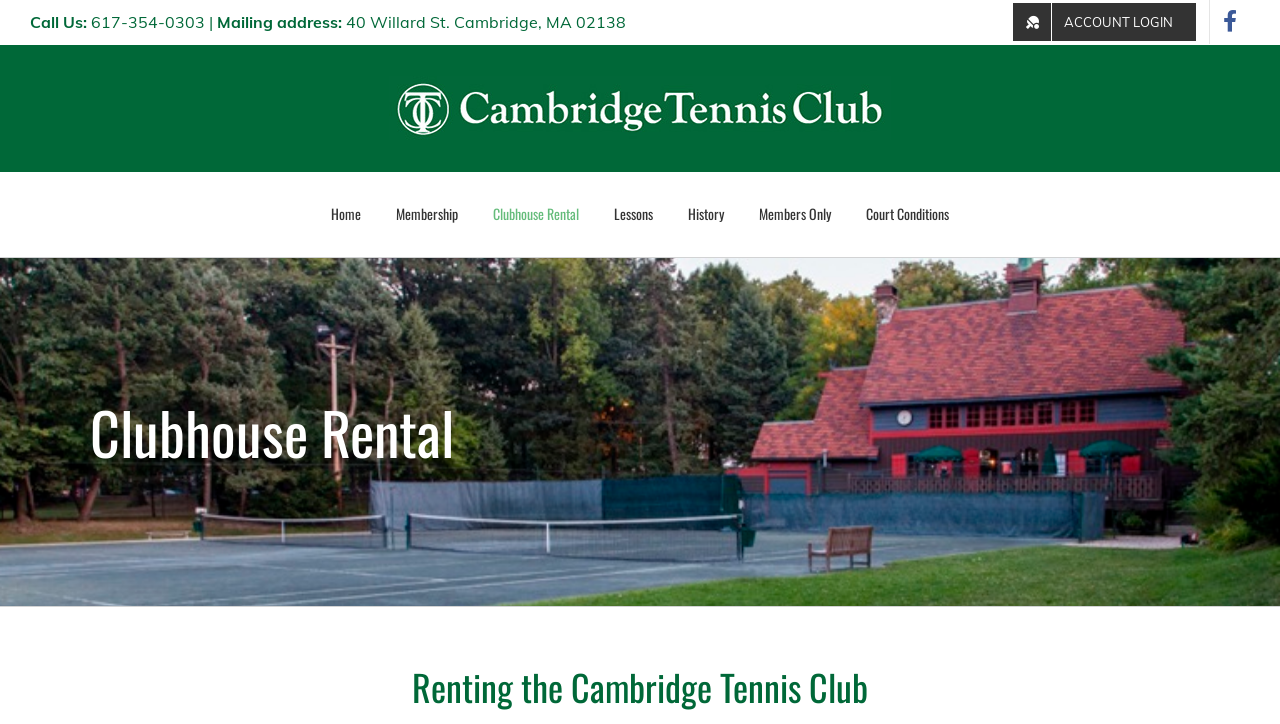Provide an in-depth description of the elements and layout of the webpage.

The webpage is about renting the Cambridge Tennis Club. At the top left, there is a "Call Us" section with a phone number, "617-354-0303", and a mailing address, "40 Willard St. Cambridge, MA 02138". 

To the right of the mailing address, there is a secondary menu with two links: "ACCOUNT LOGIN" and an icon. 

Below the "Call Us" section, there is a logo of the Cambridge Tennis Club, which is an image. 

Under the logo, there is a main menu with seven links: "Home", "Membership", "Clubhouse Rental", "Lessons", "History", "Members Only", and "Court Conditions". 

Further down, there is a heading "Clubhouse Rental" followed by a subheading "Renting the Cambridge Tennis Club".